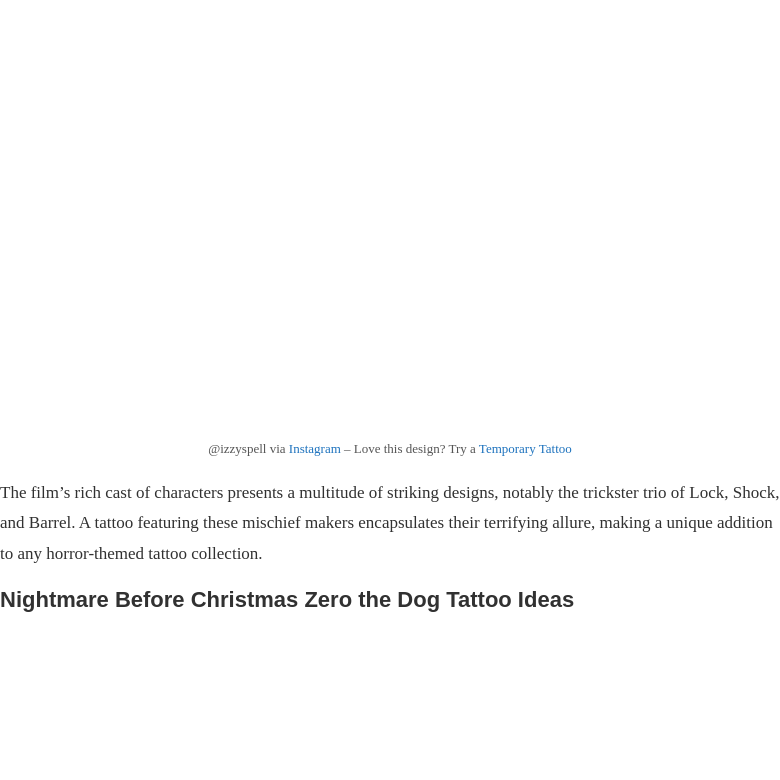Thoroughly describe the content and context of the image.

This captivating image showcases a striking tattoo design inspired by the beloved characters from "The Nightmare Before Christmas." The artwork features the iconic figures Jack Skellington and Sally, portrayed within an elegant heart, symbolizing their enduring and tumultuous love story. Accompanying the imagery is the heartfelt phrase "We’re simply meant to be," a nod to their poignant duet in the film. This design not only highlights the romantic essence of the characters but also serves as a perfect addition for those looking to embrace the film’s Halloween spirit in their body art. The tattoo is credited to @mireiamateostattoo via Instagram, inviting viewers to explore more of this enchanting art.